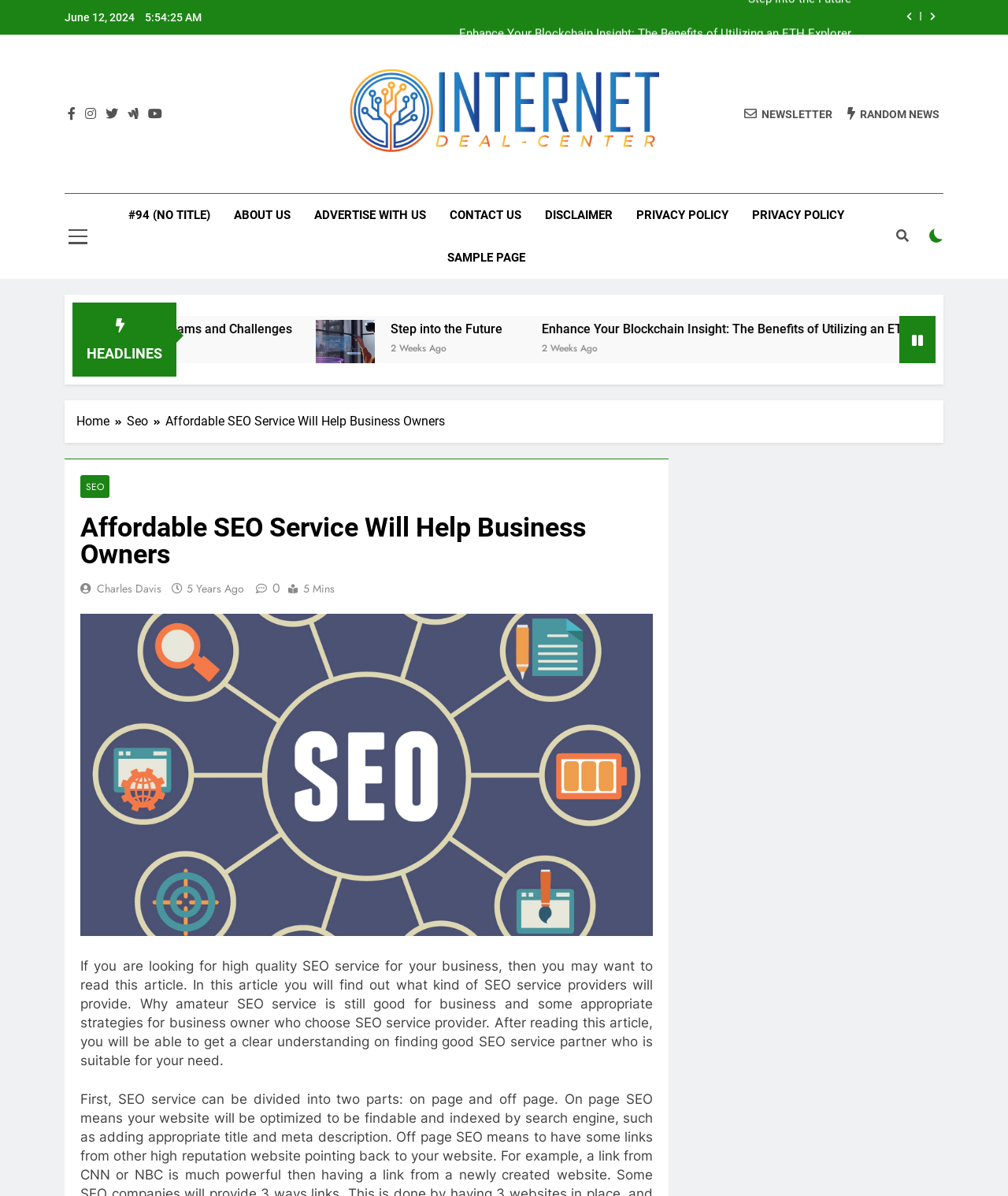Determine the main heading text of the webpage.

Affordable SEO Service Will Help Business Owners